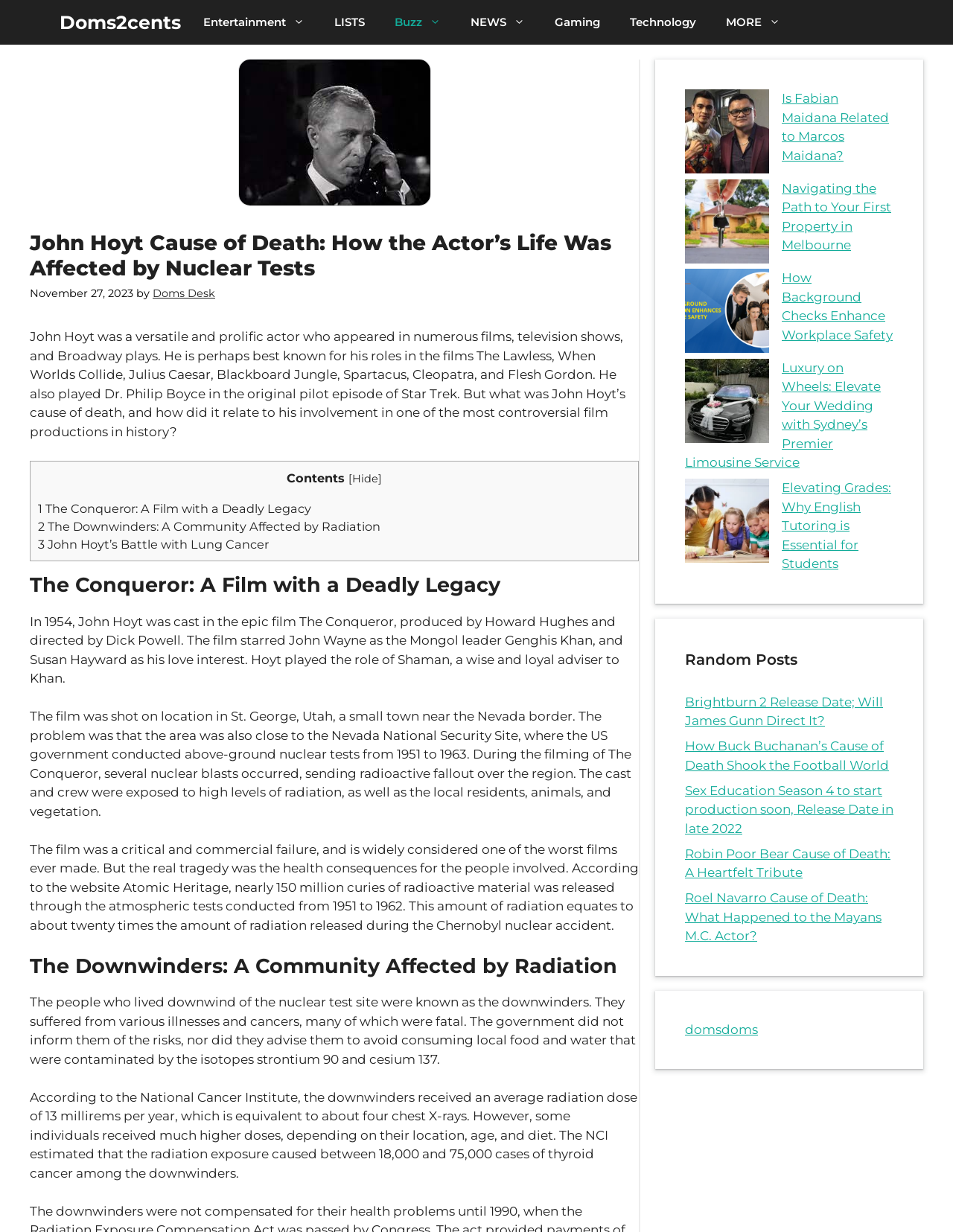Please find the bounding box coordinates for the clickable element needed to perform this instruction: "Click on the 'Doms2cents' link".

[0.062, 0.0, 0.19, 0.036]